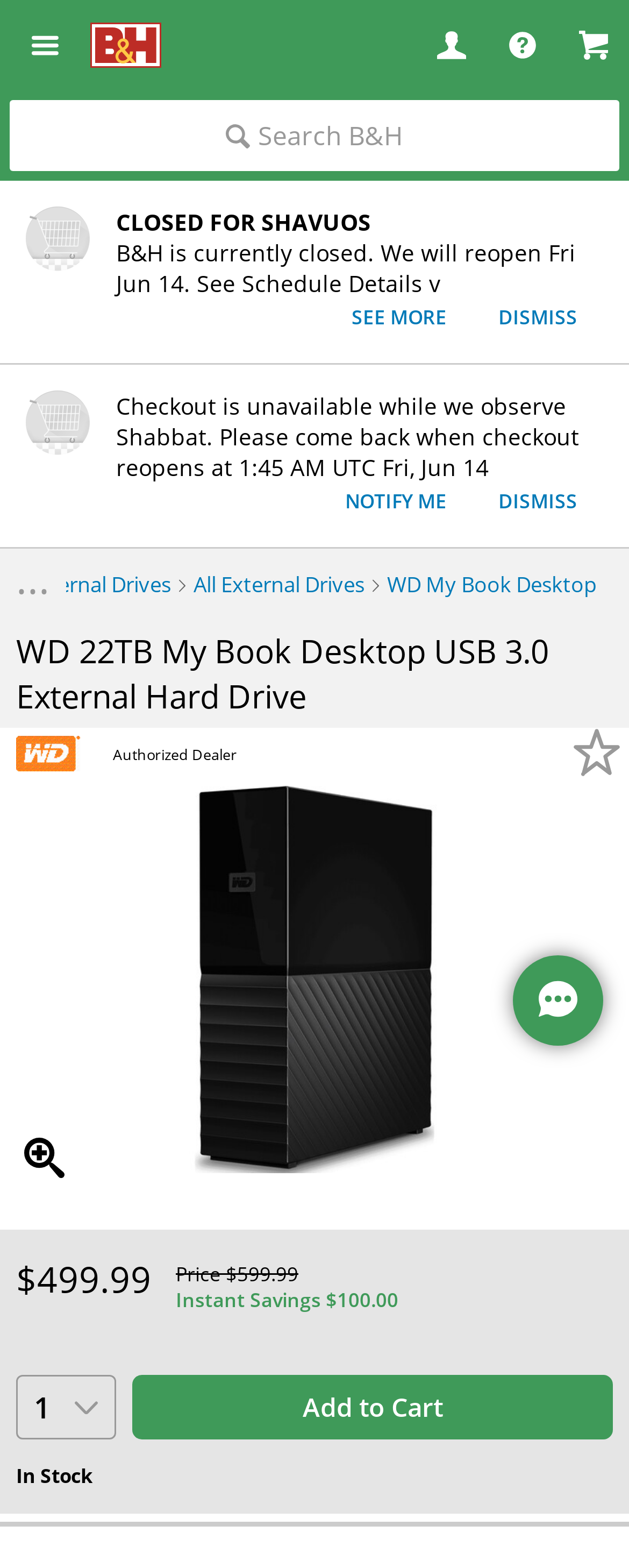Please give a succinct answer using a single word or phrase:
What is the price of the WD 22TB My Book Desktop USB 3.0 External Hard Drive?

$499.99